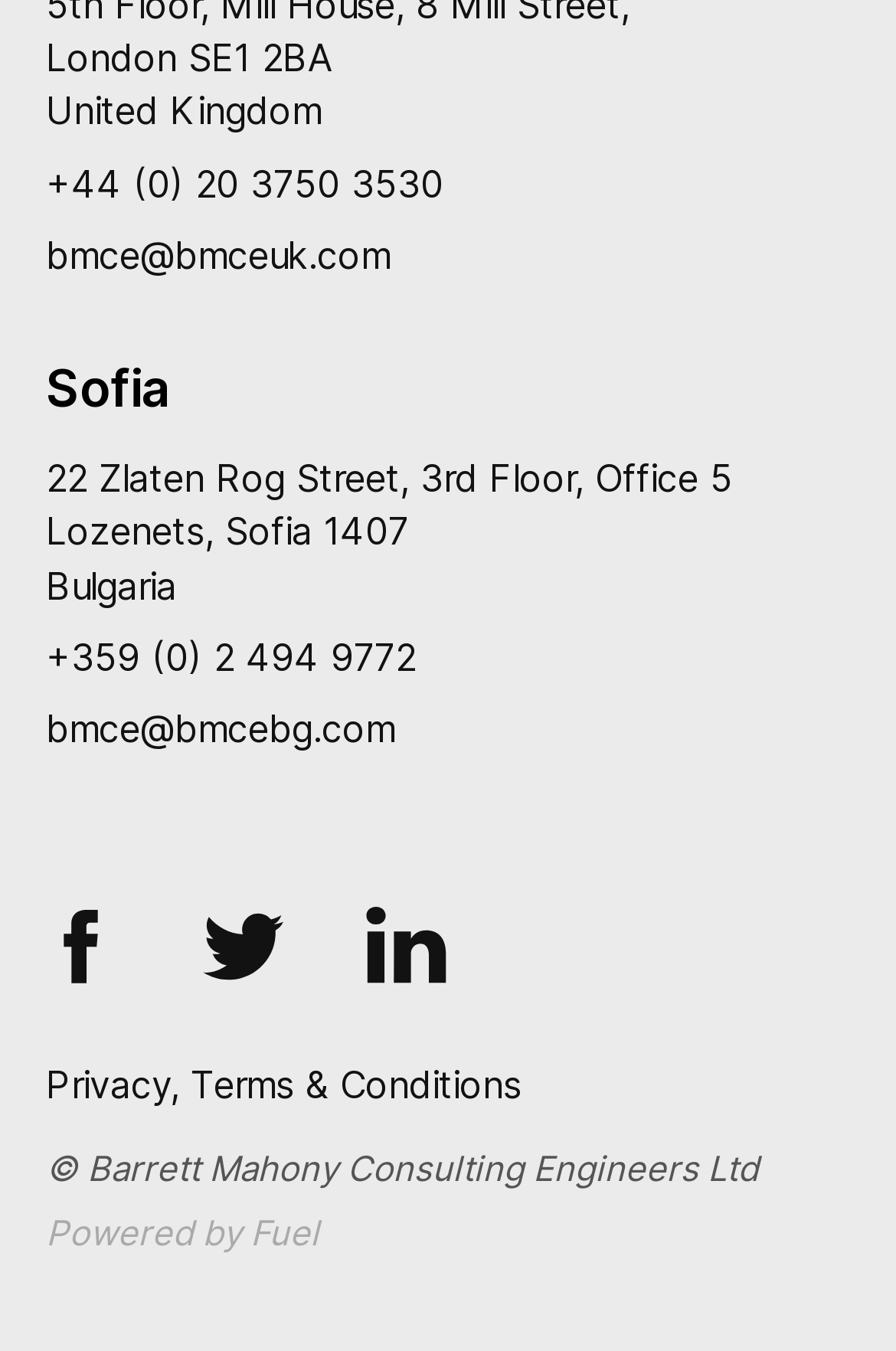What is the company's phone number in Sofia?
Answer the question with a single word or phrase derived from the image.

+359 (0) 2 494 9772